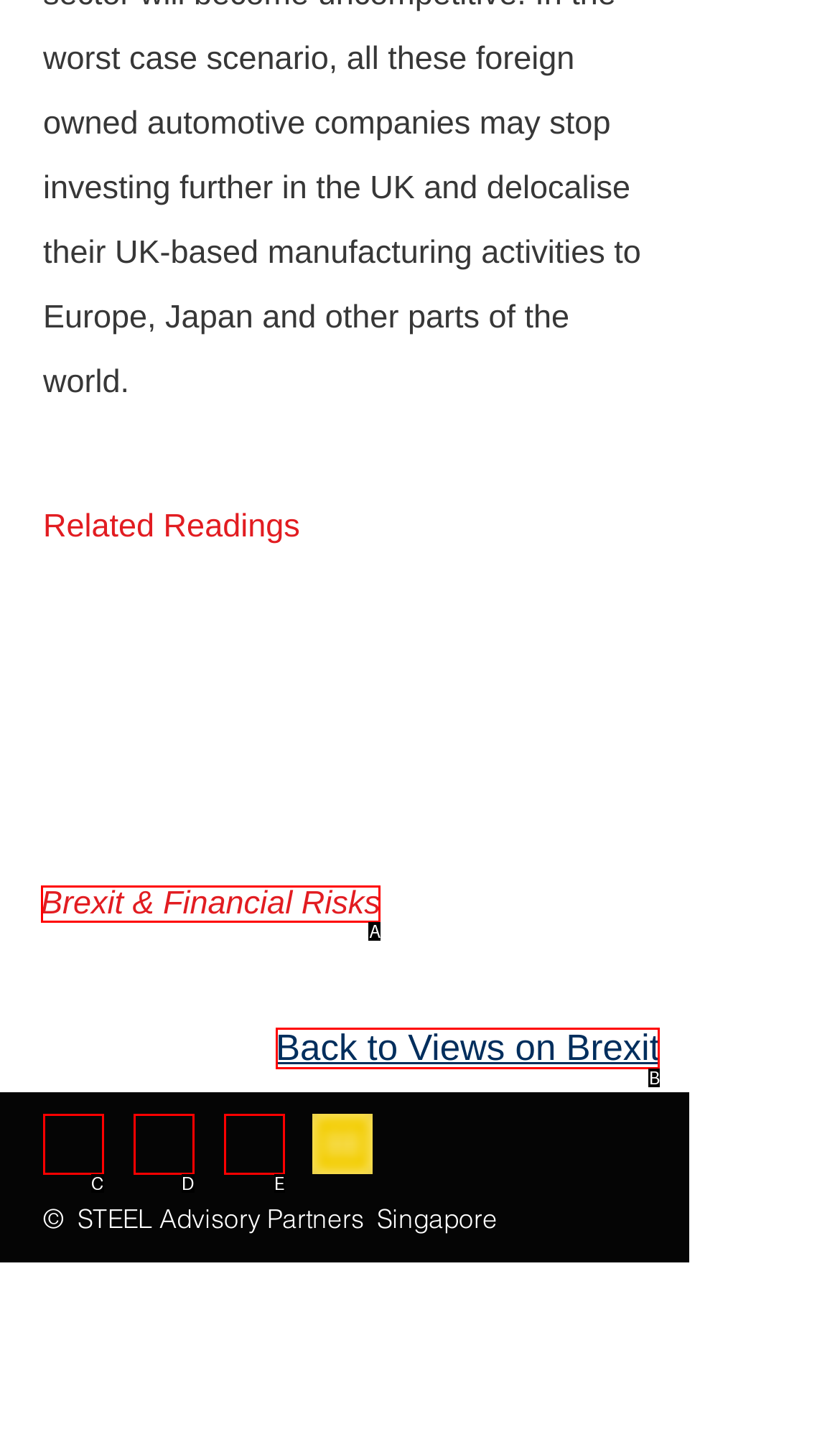Identify the letter corresponding to the UI element that matches this description: Brexit & Financial Risks
Answer using only the letter from the provided options.

A